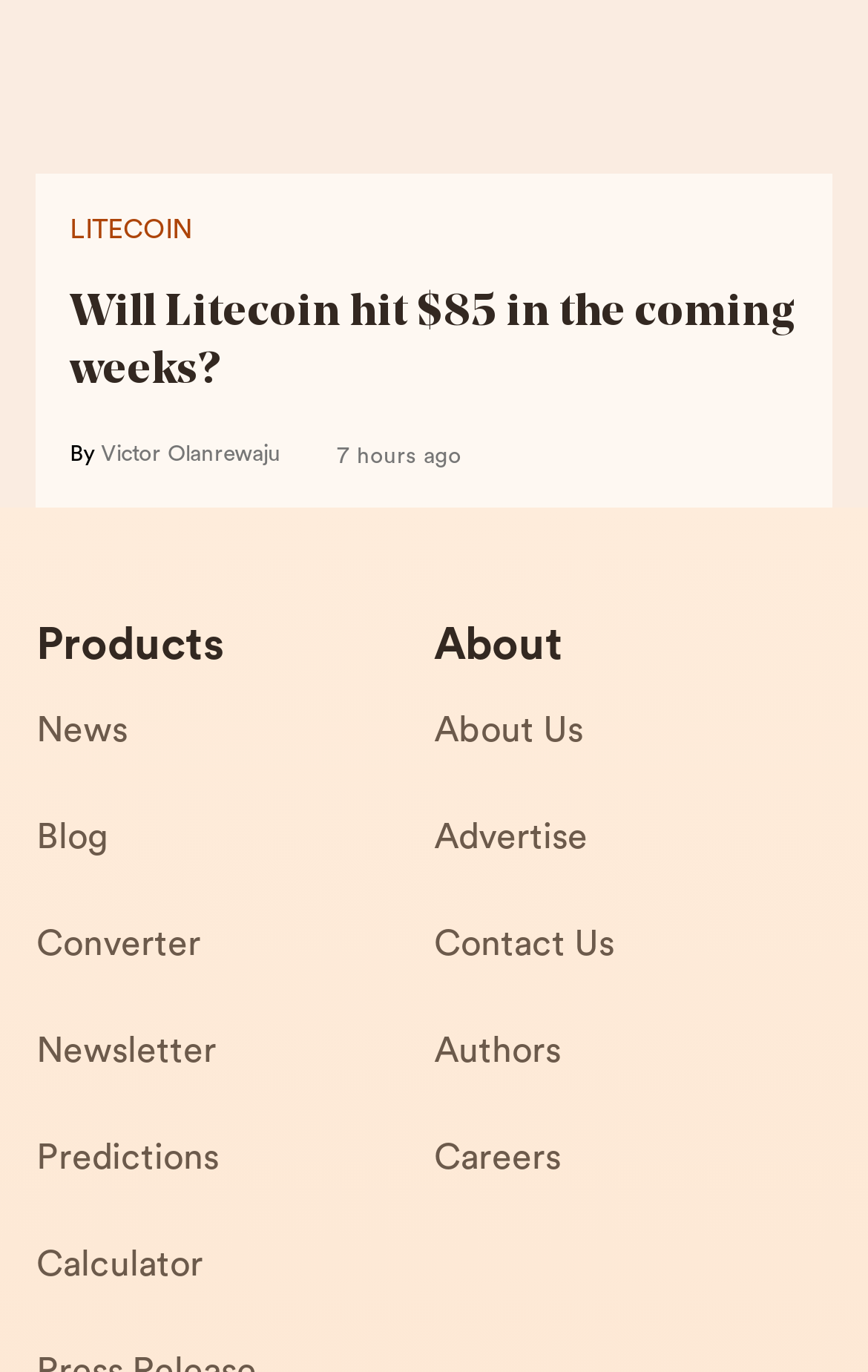Locate the UI element described by Litecoin in the provided webpage screenshot. Return the bounding box coordinates in the format (top-left x, top-left y, bottom-right x, bottom-right y), ensuring all values are between 0 and 1.

[0.08, 0.159, 0.221, 0.179]